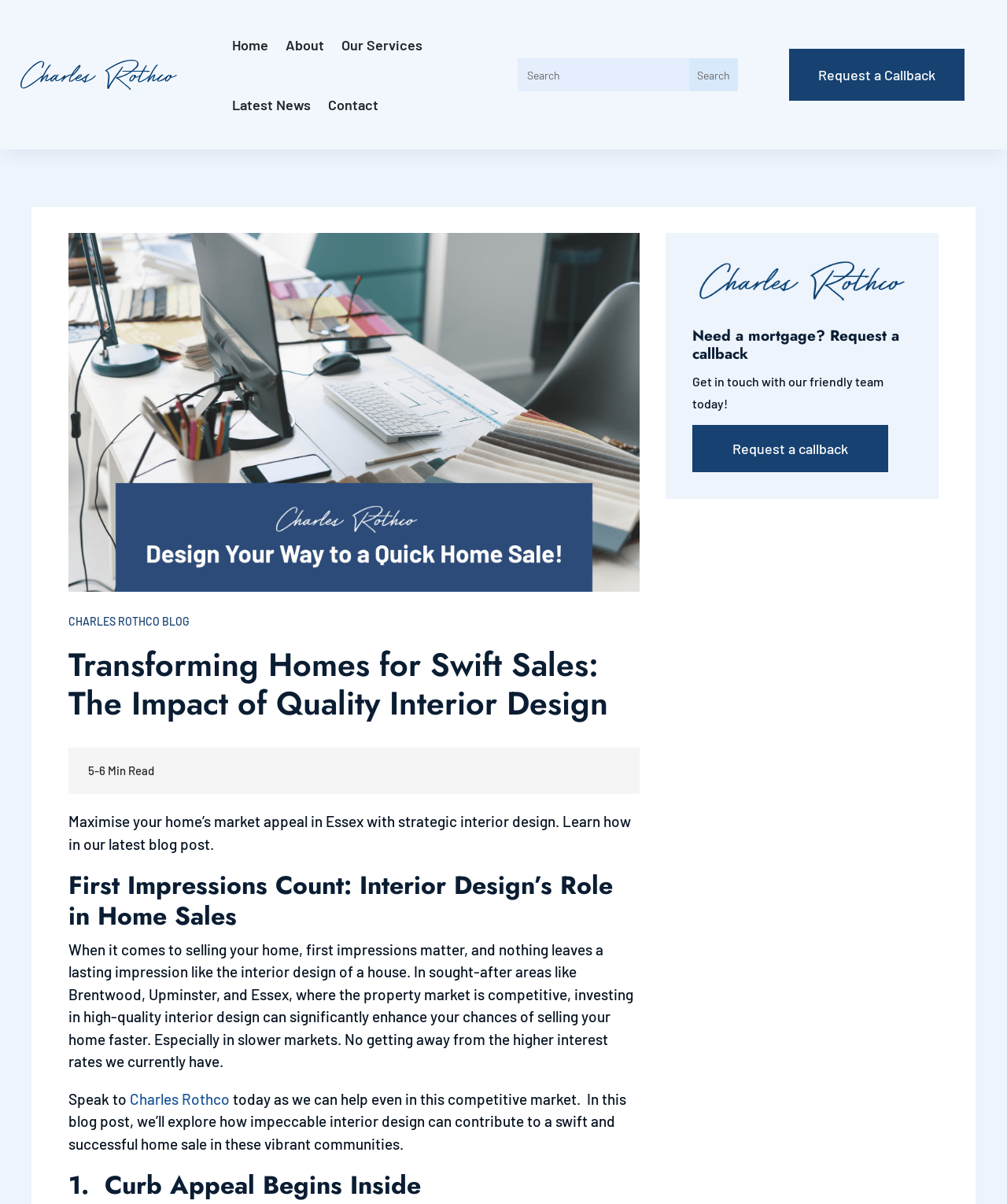Identify the bounding box coordinates of the clickable region necessary to fulfill the following instruction: "Click on Pricing". The bounding box coordinates should be four float numbers between 0 and 1, i.e., [left, top, right, bottom].

None